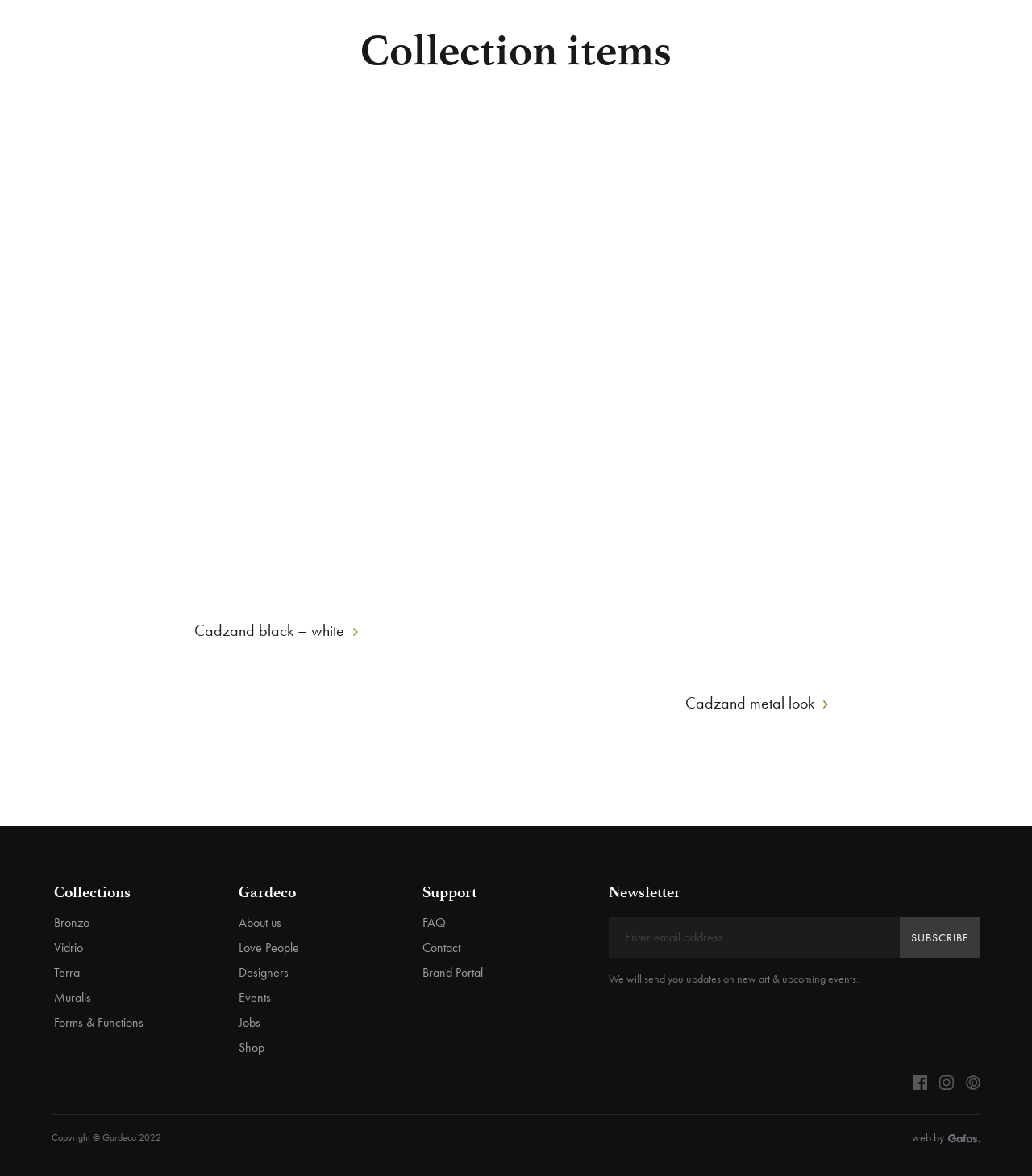How many links are in the footer?
Refer to the screenshot and answer in one word or phrase.

14